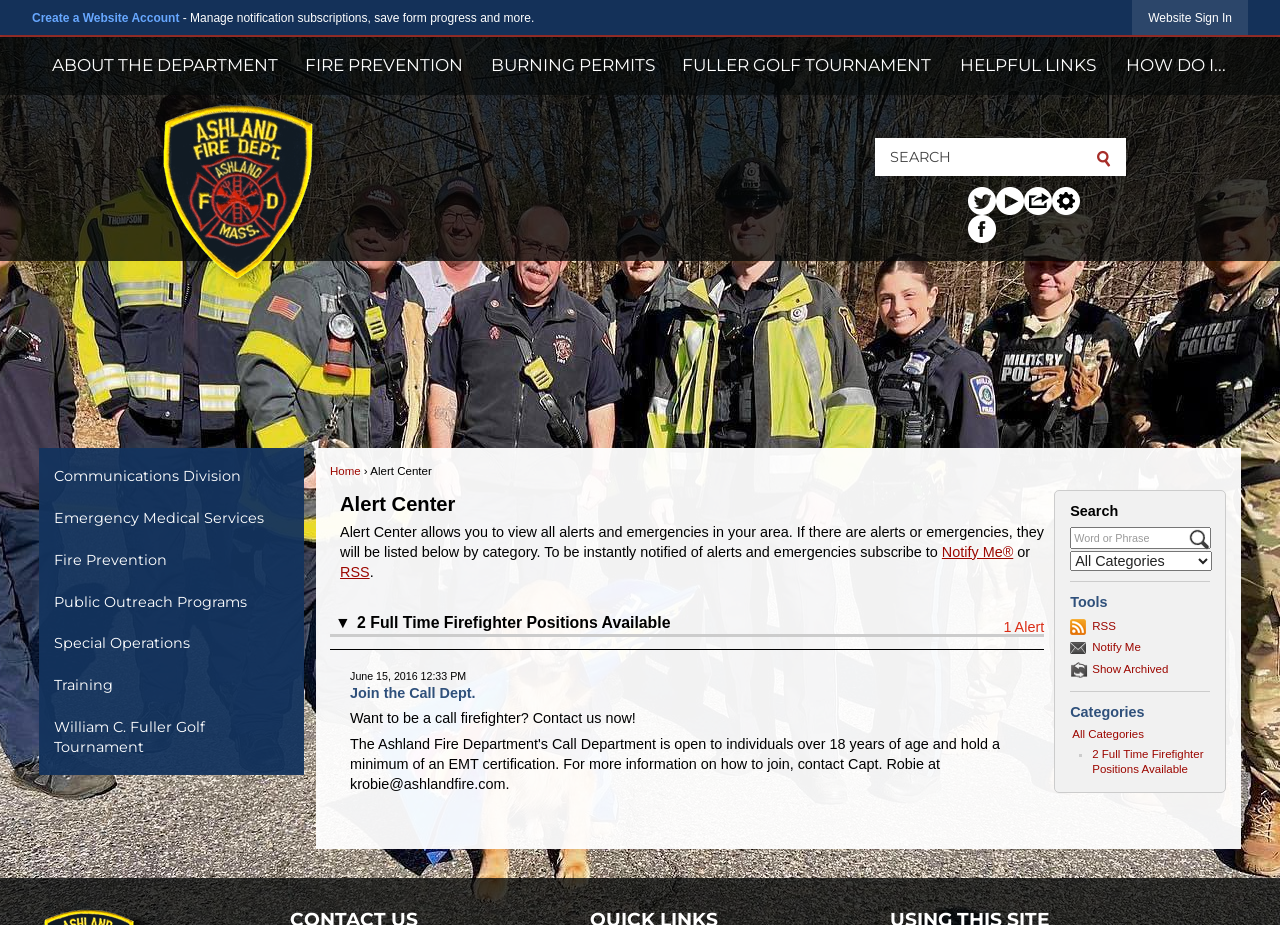Could you please study the image and provide a detailed answer to the question:
How can I be instantly notified of alerts and emergencies?

I found the answer by reading the static text 'To be instantly notified of alerts and emergencies subscribe to Notify Me®' which suggests that subscribing to Notify Me is the way to receive instant notifications.